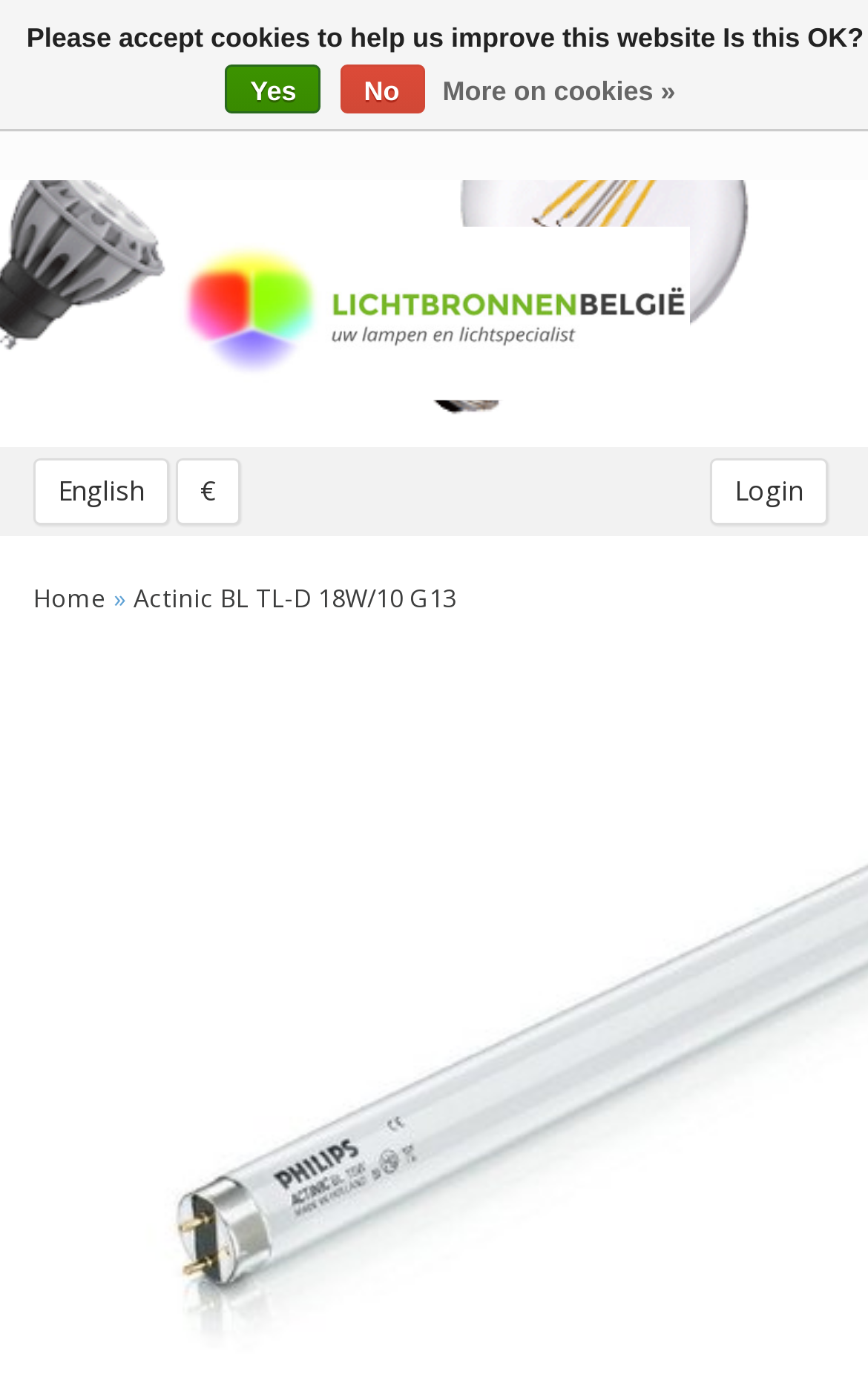Please answer the following query using a single word or phrase: 
What is the current page in the navigation?

Actinic BL TL-D 18W/10 G13